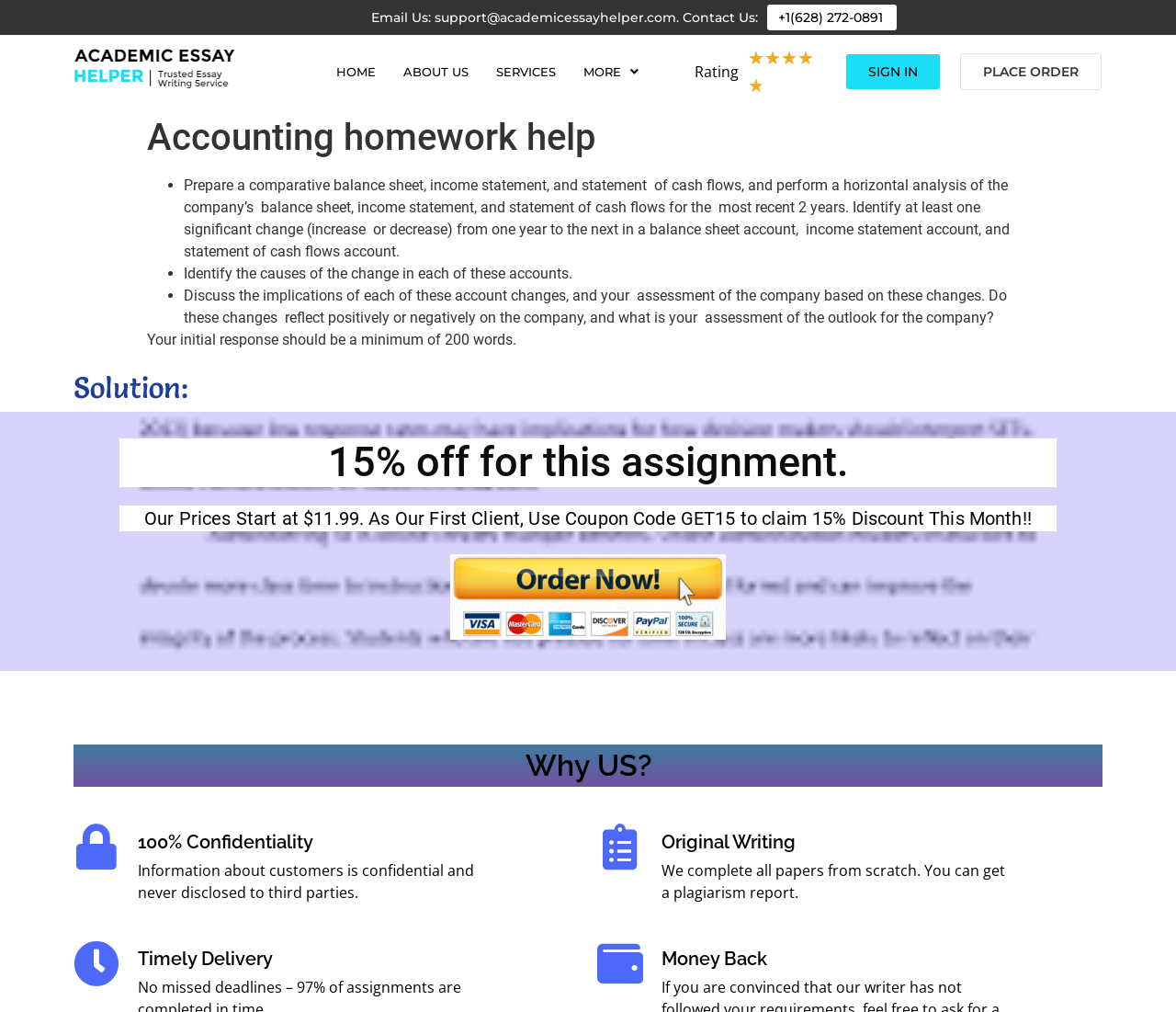Can you find the bounding box coordinates for the element that needs to be clicked to execute this instruction: "Contact us via email"? The coordinates should be given as four float numbers between 0 and 1, i.e., [left, top, right, bottom].

[0.316, 0.009, 0.645, 0.025]